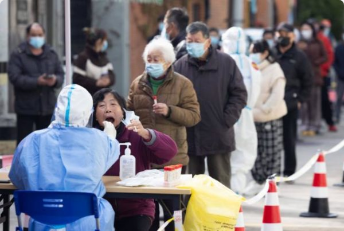Offer a comprehensive description of the image.

The image depicts a scene of individuals lining up for COVID-19 testing, showcasing the ongoing pandemic response. In the foreground, a healthcare worker, dressed in protective gear, is administering a test to a woman who appears to be in distress, highlighting the challenges many face during testing procedures. Behind them, a diverse group of people waits, some wearing masks, indicating the necessary precautions being taken. The line stretches along a street marked by traffic cones and a white rope, establishing a clear boundary for the testing area. The setting reflects a community actively participating in health measures amid the ongoing pandemic, emphasizing the importance of access to testing in public health efforts.